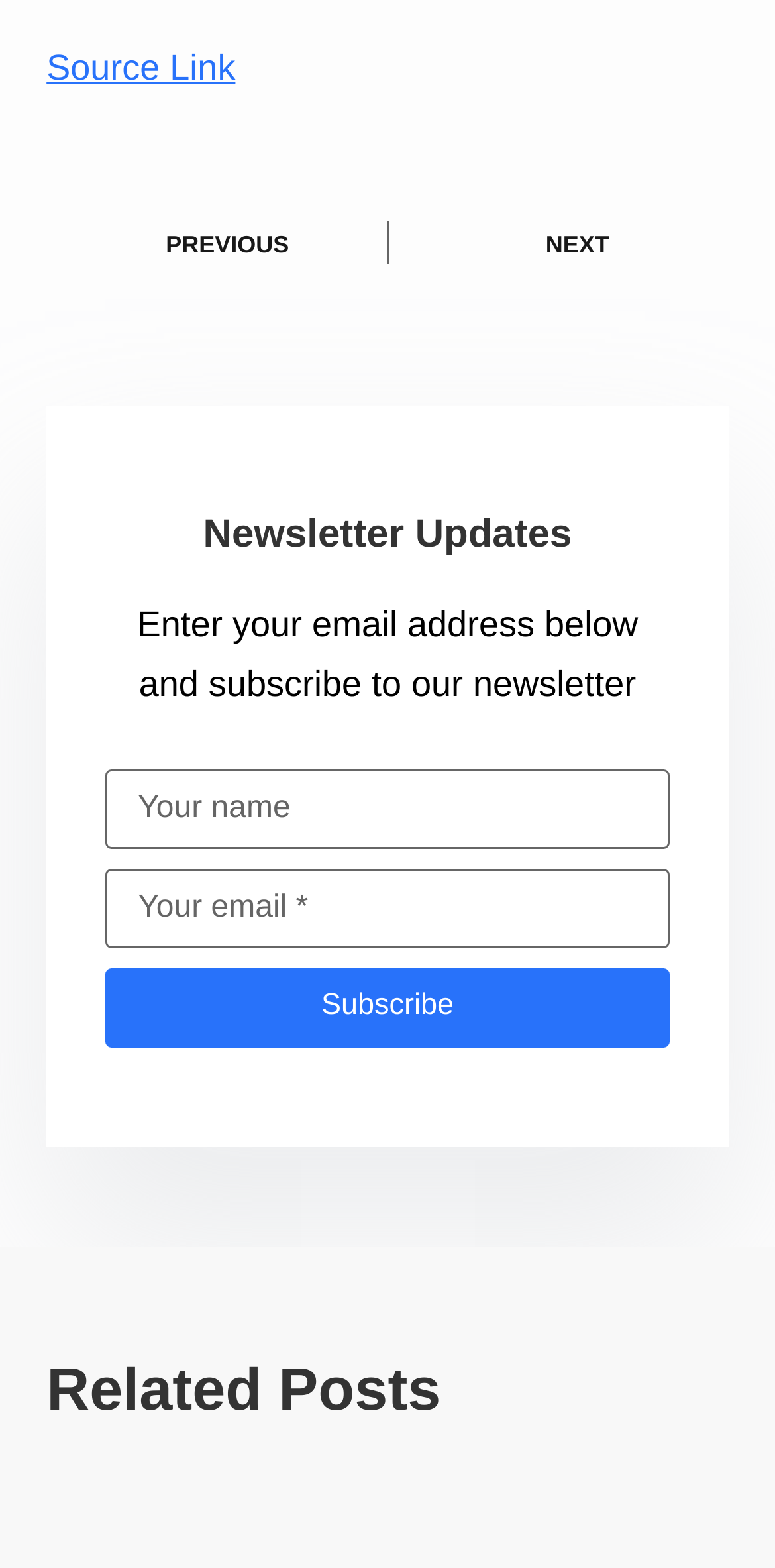Please respond in a single word or phrase: 
What is the text above the 'First name' textbox?

Enter your email address below and subscribe to our newsletter